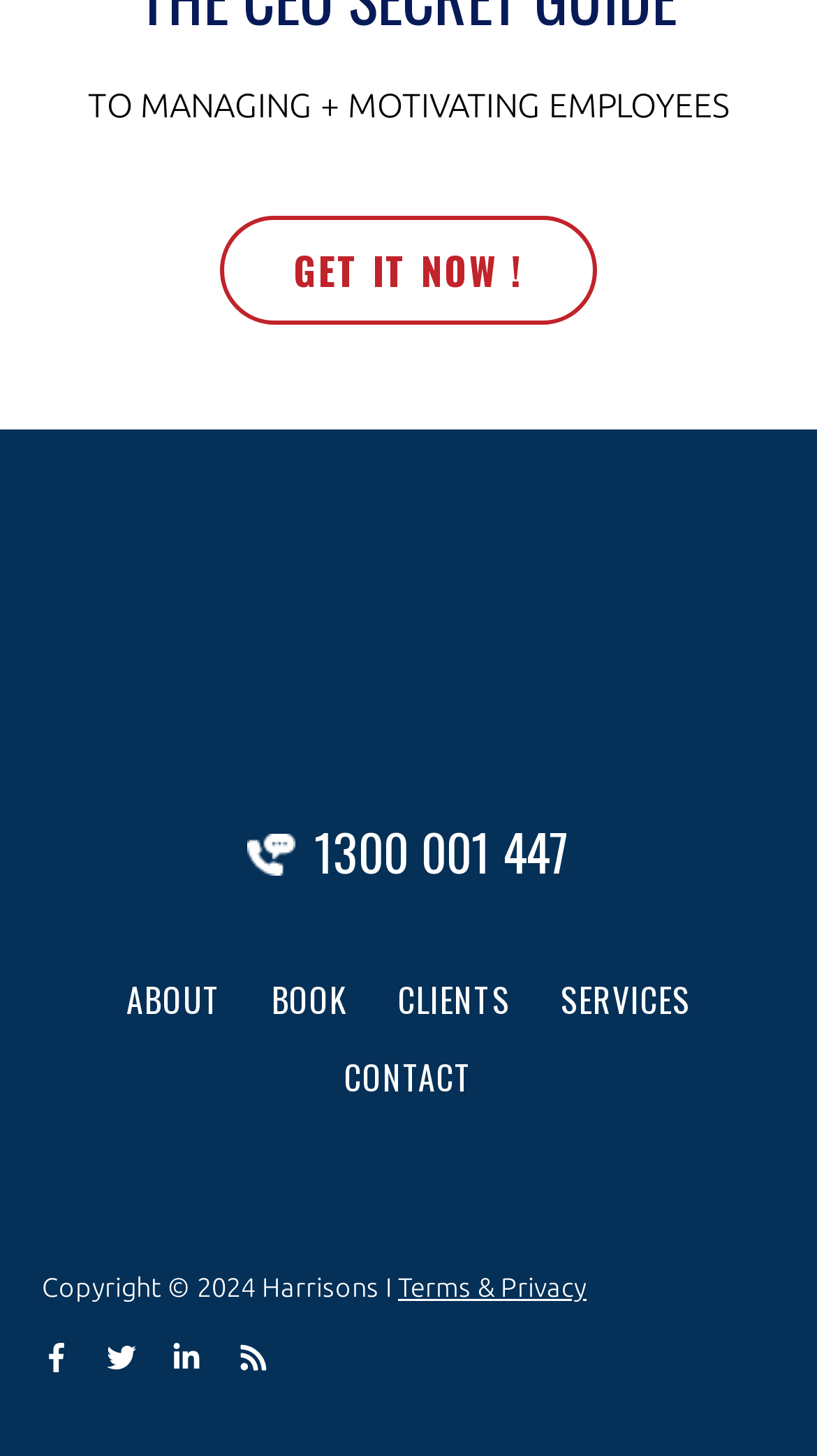Determine the bounding box coordinates of the clickable region to execute the instruction: "Visit 'ABOUT' page". The coordinates should be four float numbers between 0 and 1, denoted as [left, top, right, bottom].

[0.155, 0.669, 0.271, 0.704]